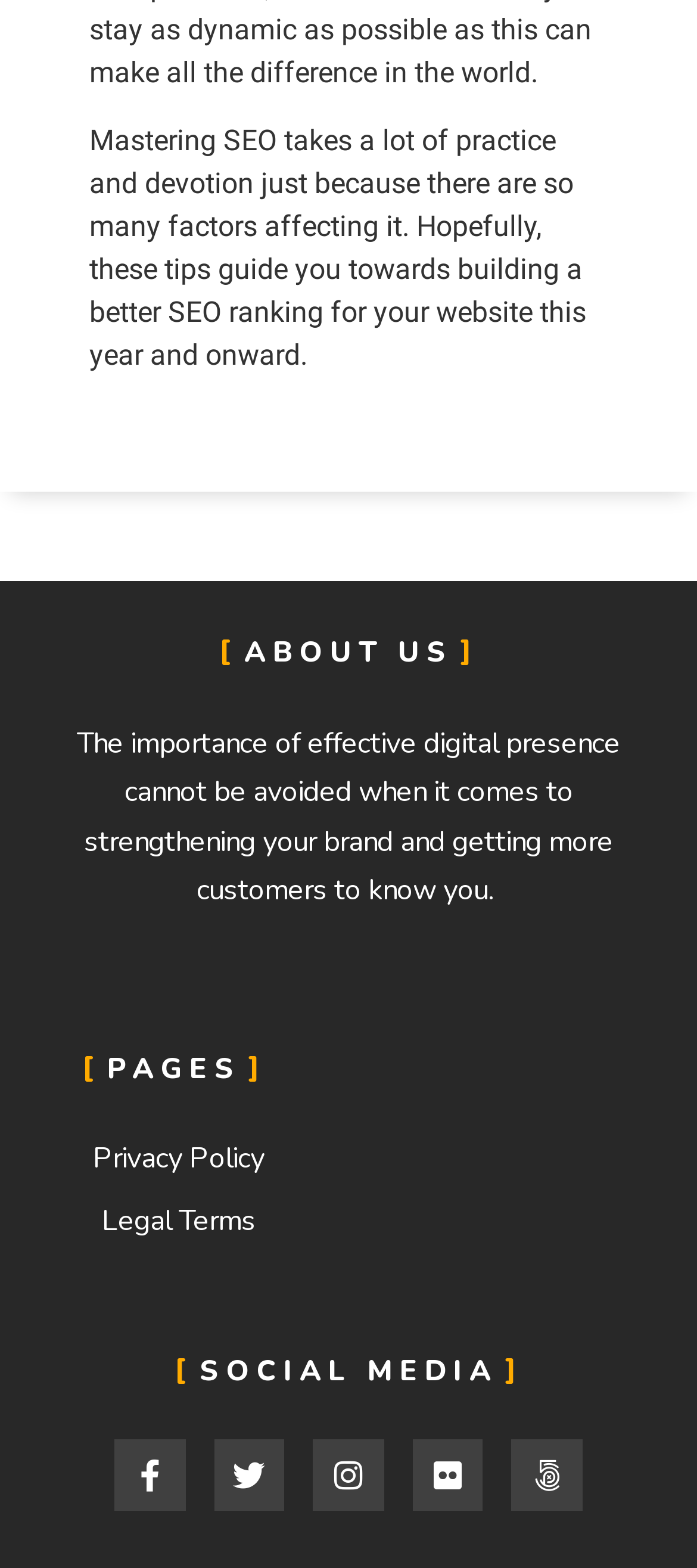Determine the bounding box coordinates for the area you should click to complete the following instruction: "Share a link to this post".

None